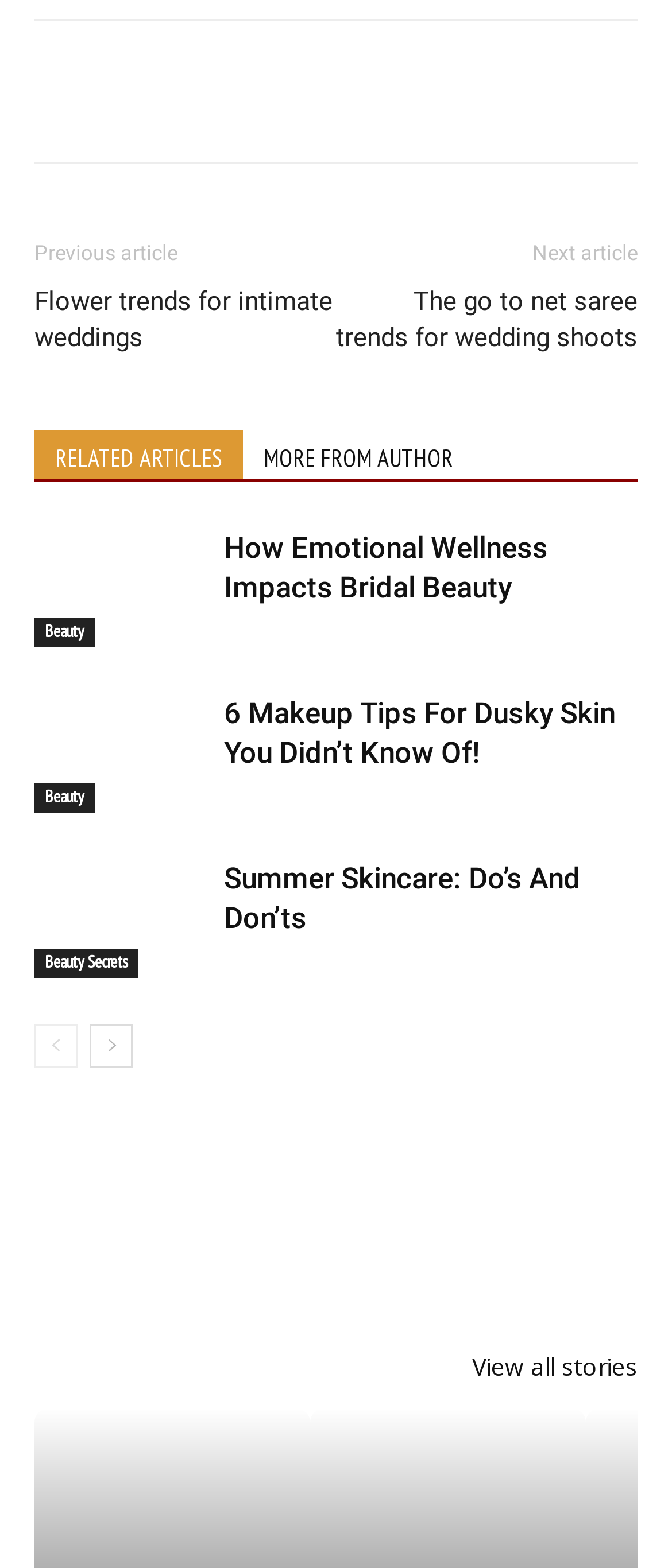Locate the bounding box coordinates of the element's region that should be clicked to carry out the following instruction: "Explore related articles". The coordinates need to be four float numbers between 0 and 1, i.e., [left, top, right, bottom].

[0.051, 0.274, 0.362, 0.305]